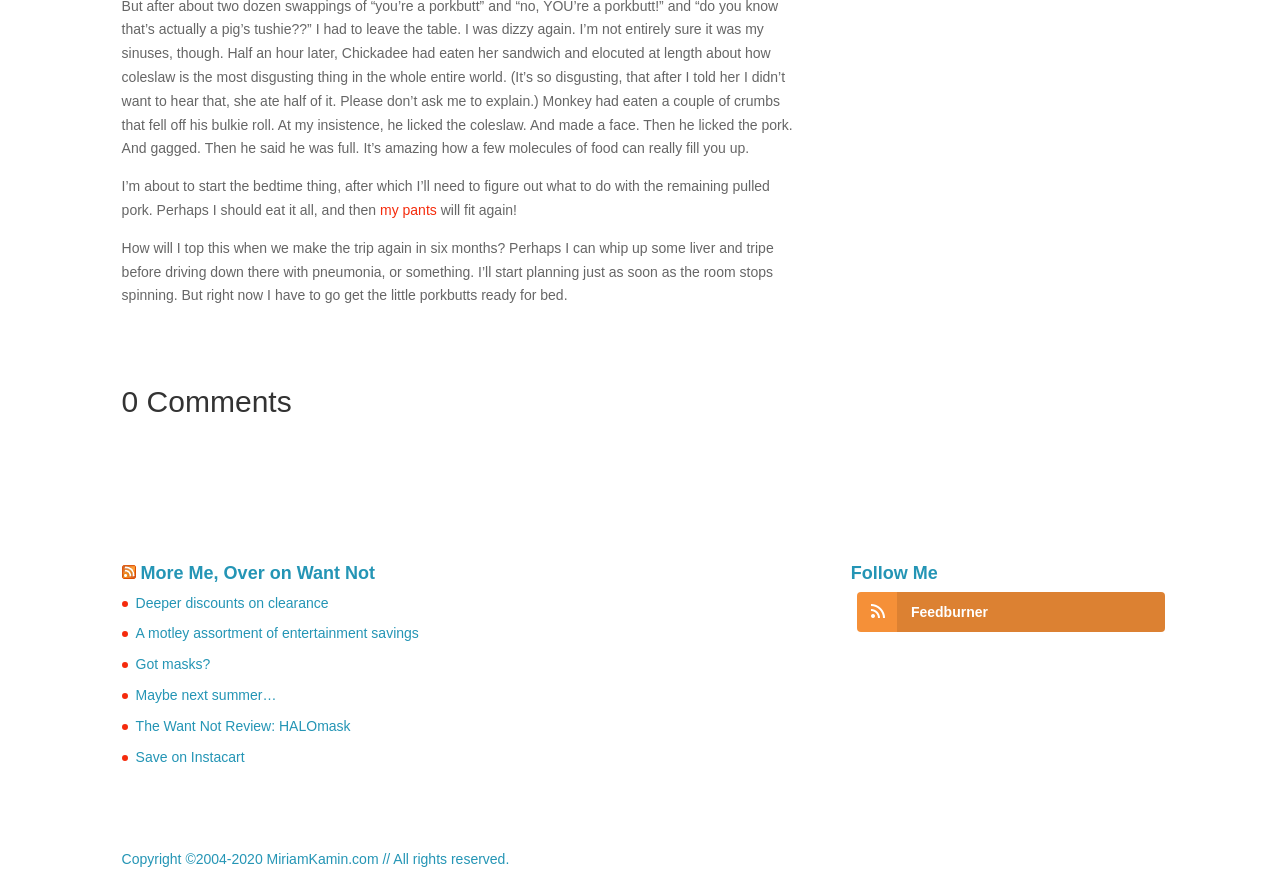Please determine the bounding box coordinates of the section I need to click to accomplish this instruction: "Click the 'RSS' link".

[0.095, 0.634, 0.106, 0.657]